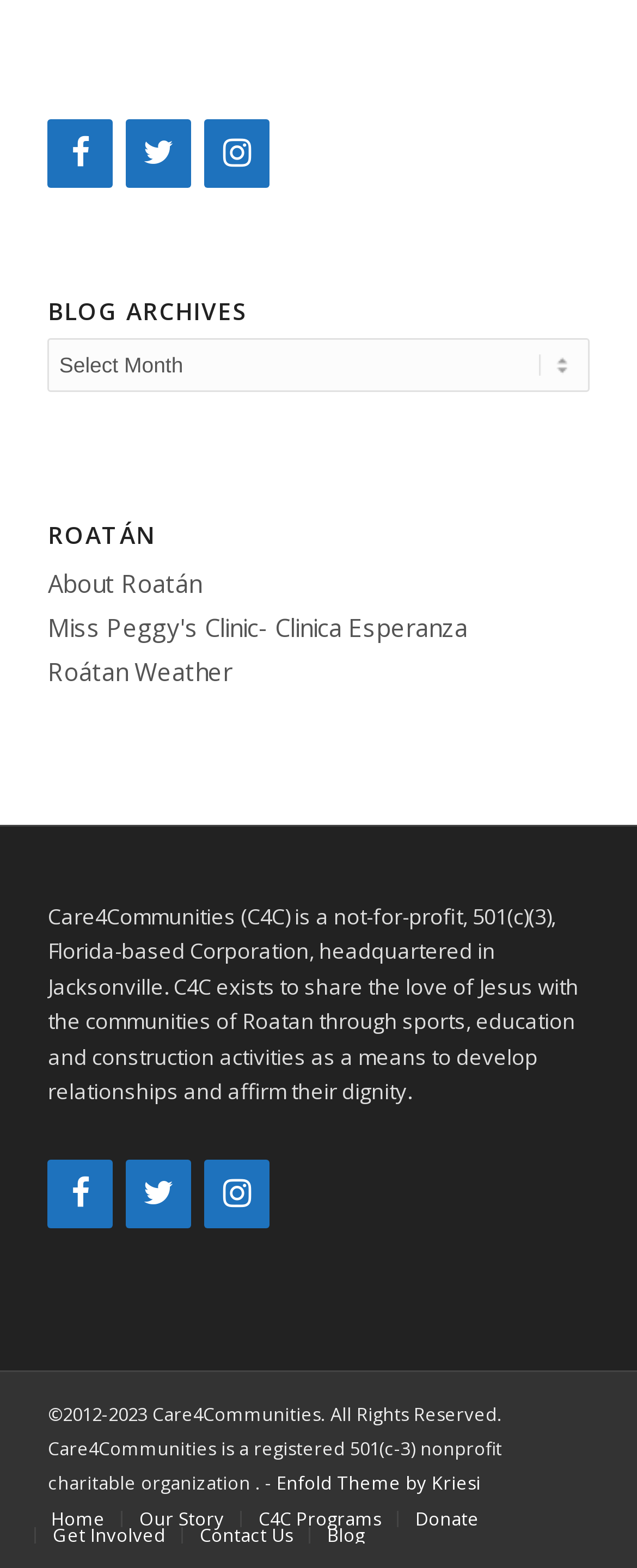Determine the bounding box coordinates of the region I should click to achieve the following instruction: "Visit About Roatán page". Ensure the bounding box coordinates are four float numbers between 0 and 1, i.e., [left, top, right, bottom].

[0.075, 0.361, 0.316, 0.382]